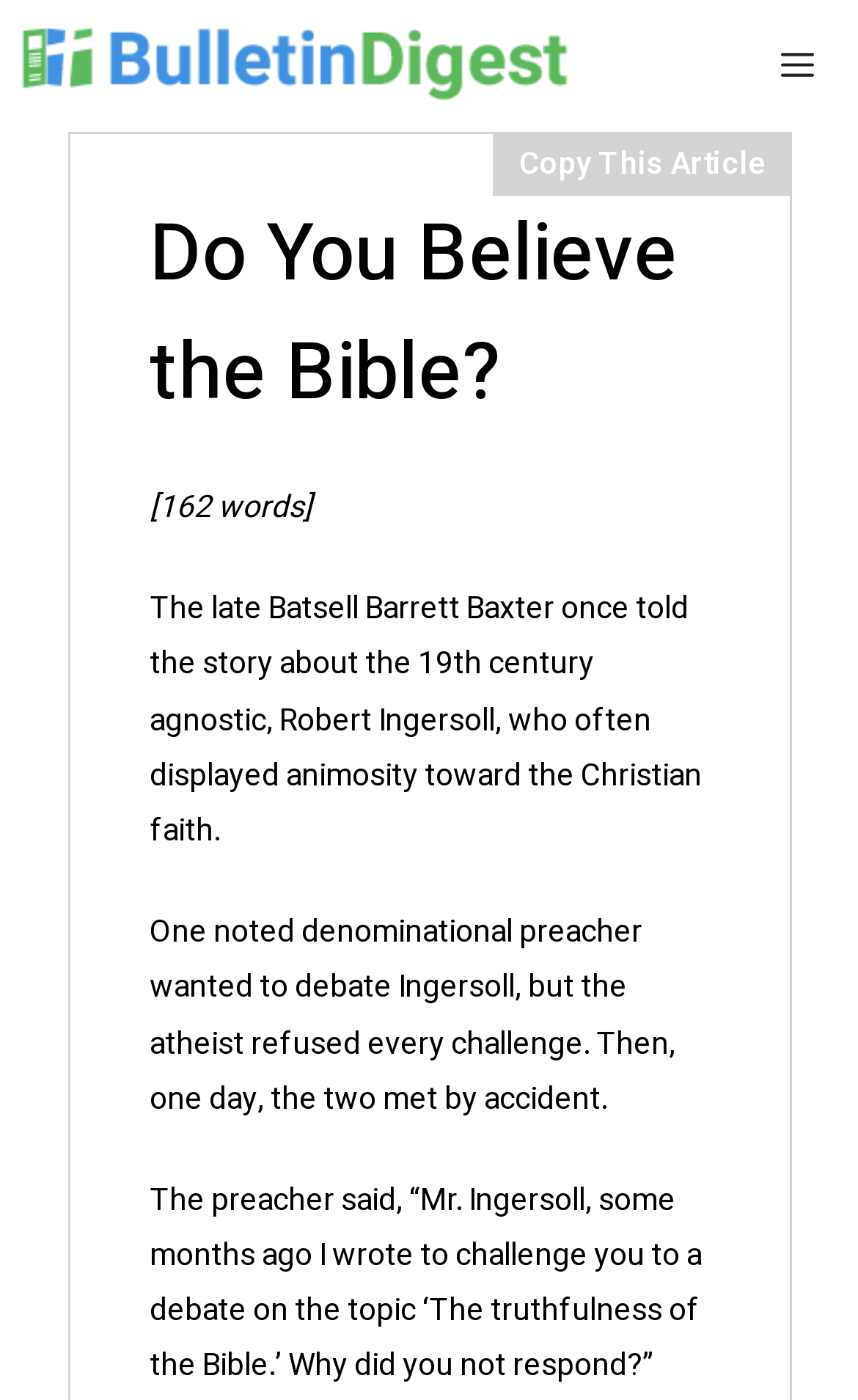What is the name of the publication?
Provide a detailed answer to the question using information from the image.

The name of the publication can be found in the top-left corner of the webpage, where it says 'Bulletin Digest' in a link format.